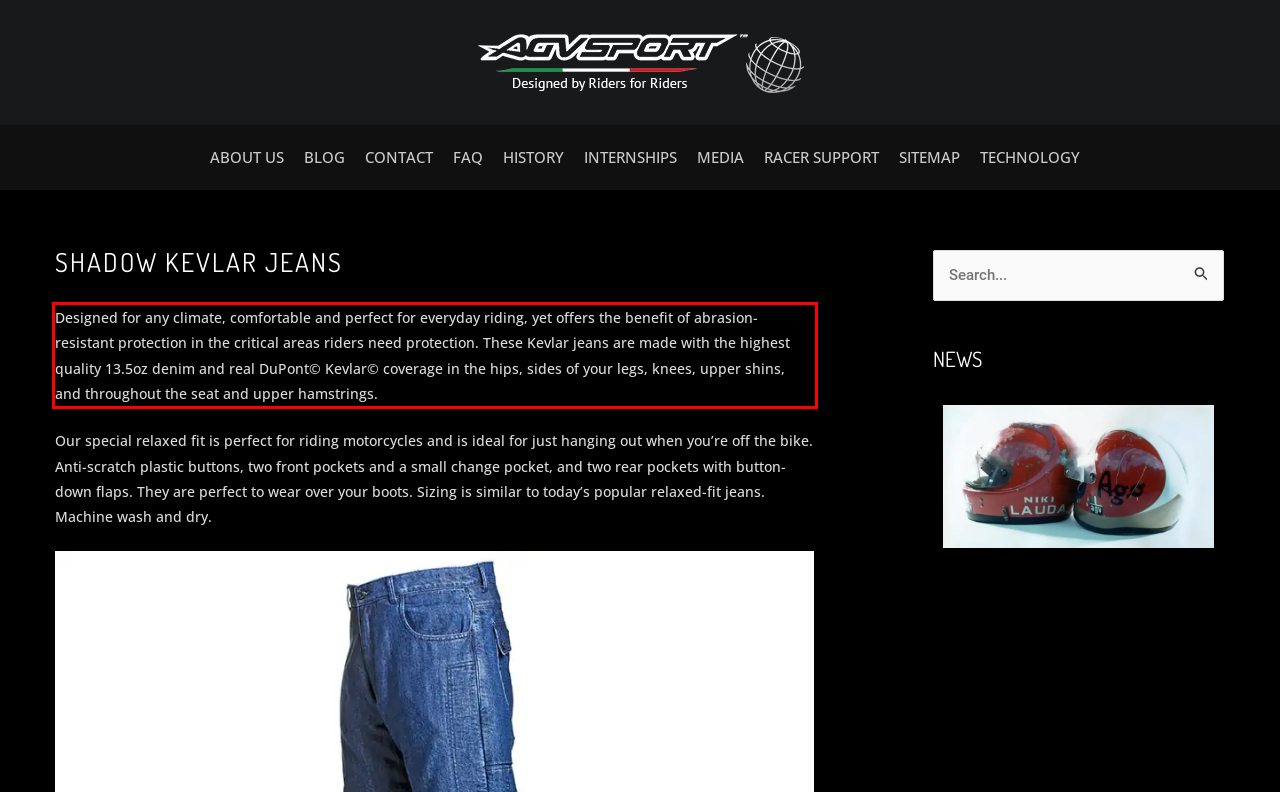Please perform OCR on the text within the red rectangle in the webpage screenshot and return the text content.

Designed for any climate, comfortable and perfect for everyday riding, yet offers the benefit of abrasion-resistant protection in the critical areas riders need protection. These Kevlar jeans are made with the highest quality 13.5oz denim and real DuPont© Kevlar© coverage in the hips, sides of your legs, knees, upper shins, and throughout the seat and upper hamstrings.